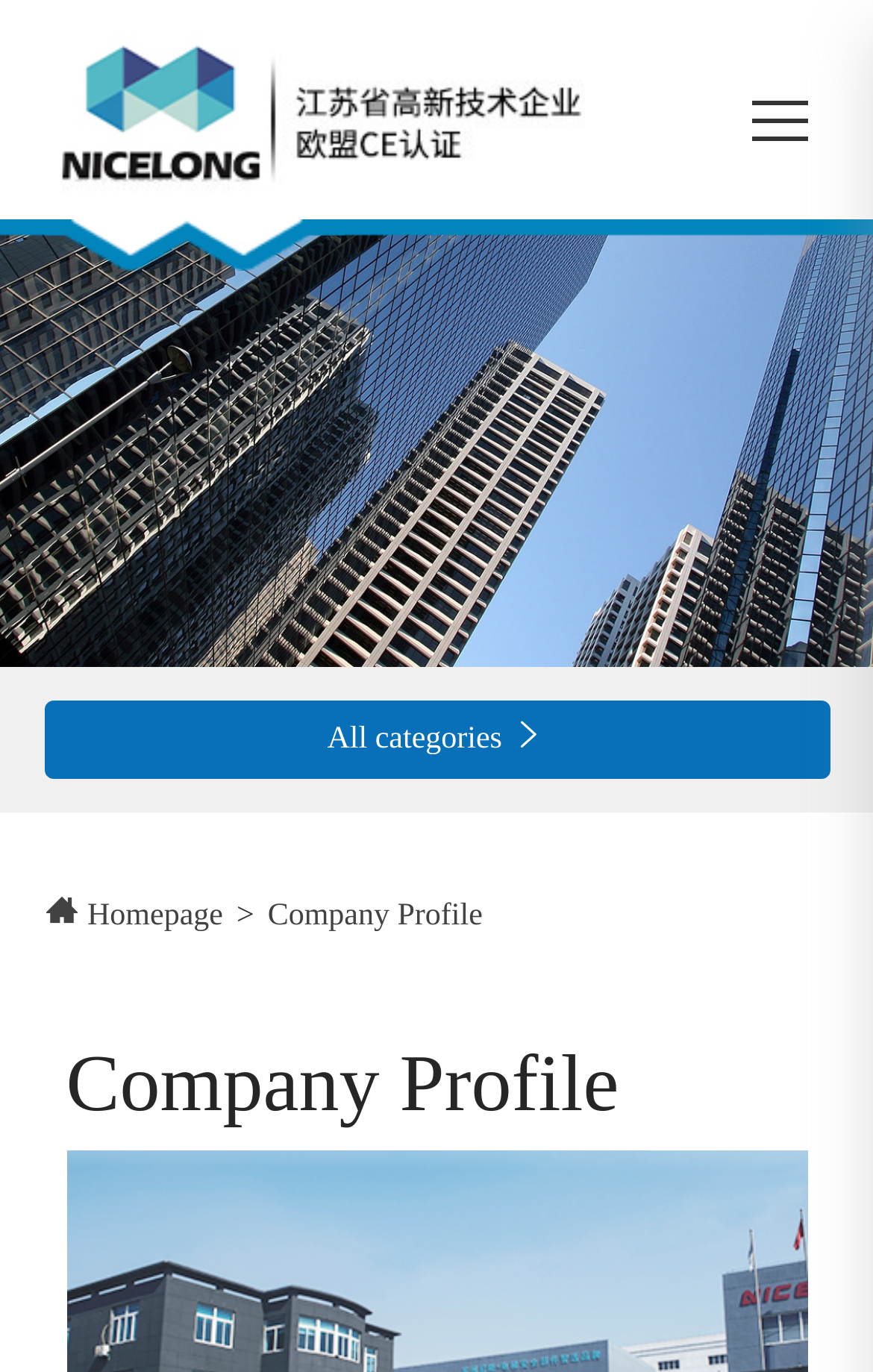What is the name of the company?
Could you answer the question with a detailed and thorough explanation?

By looking at the logo and the text on the webpage, I can see that the company name is 'Suzhou Nicelong Elevator Parts Co., Ltd.'